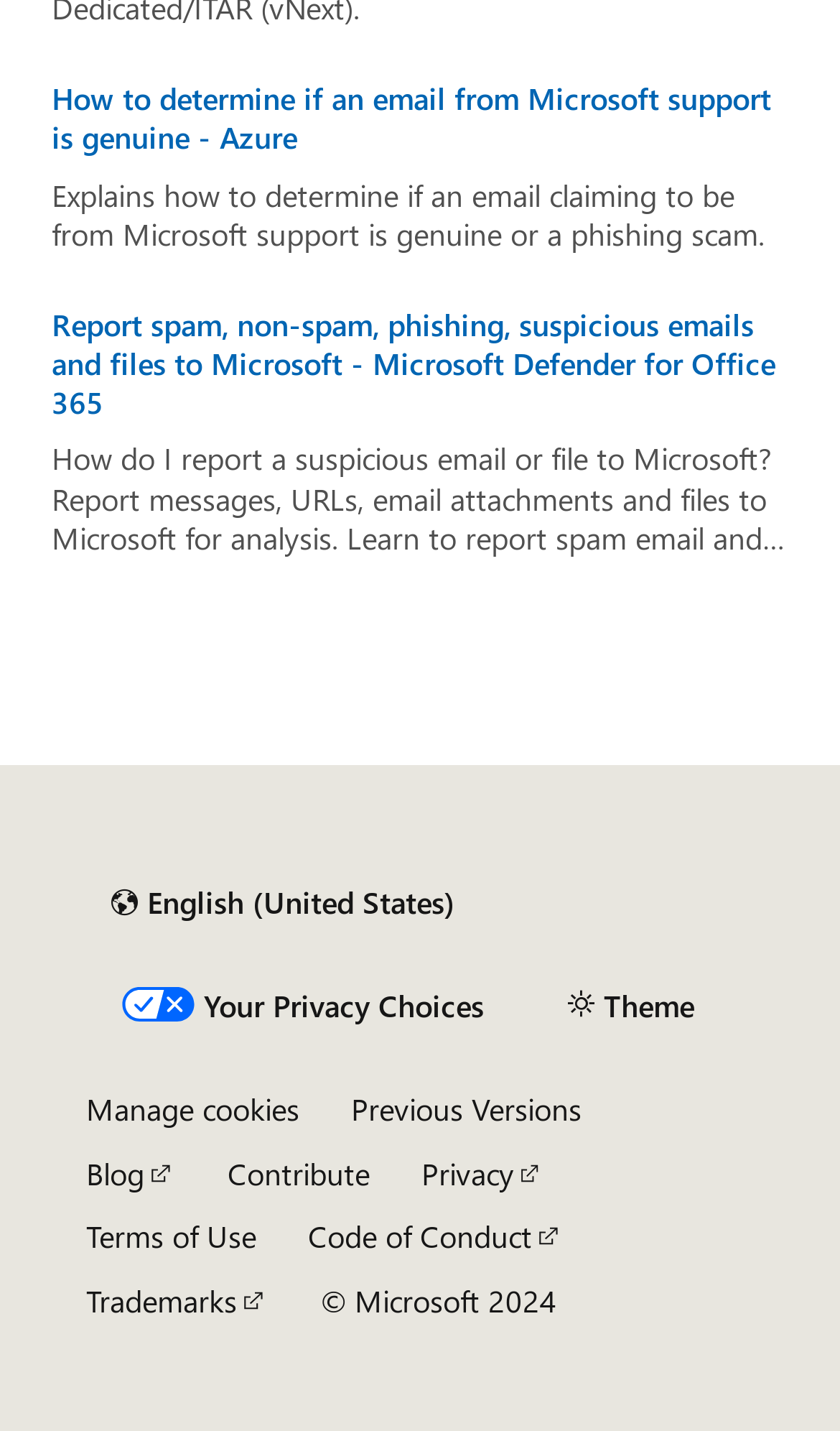What is the topic of the first link?
Please elaborate on the answer to the question with detailed information.

The first link on the webpage has the text 'How to determine if an email from Microsoft support is genuine - Azure', so the topic of the first link is Azure.